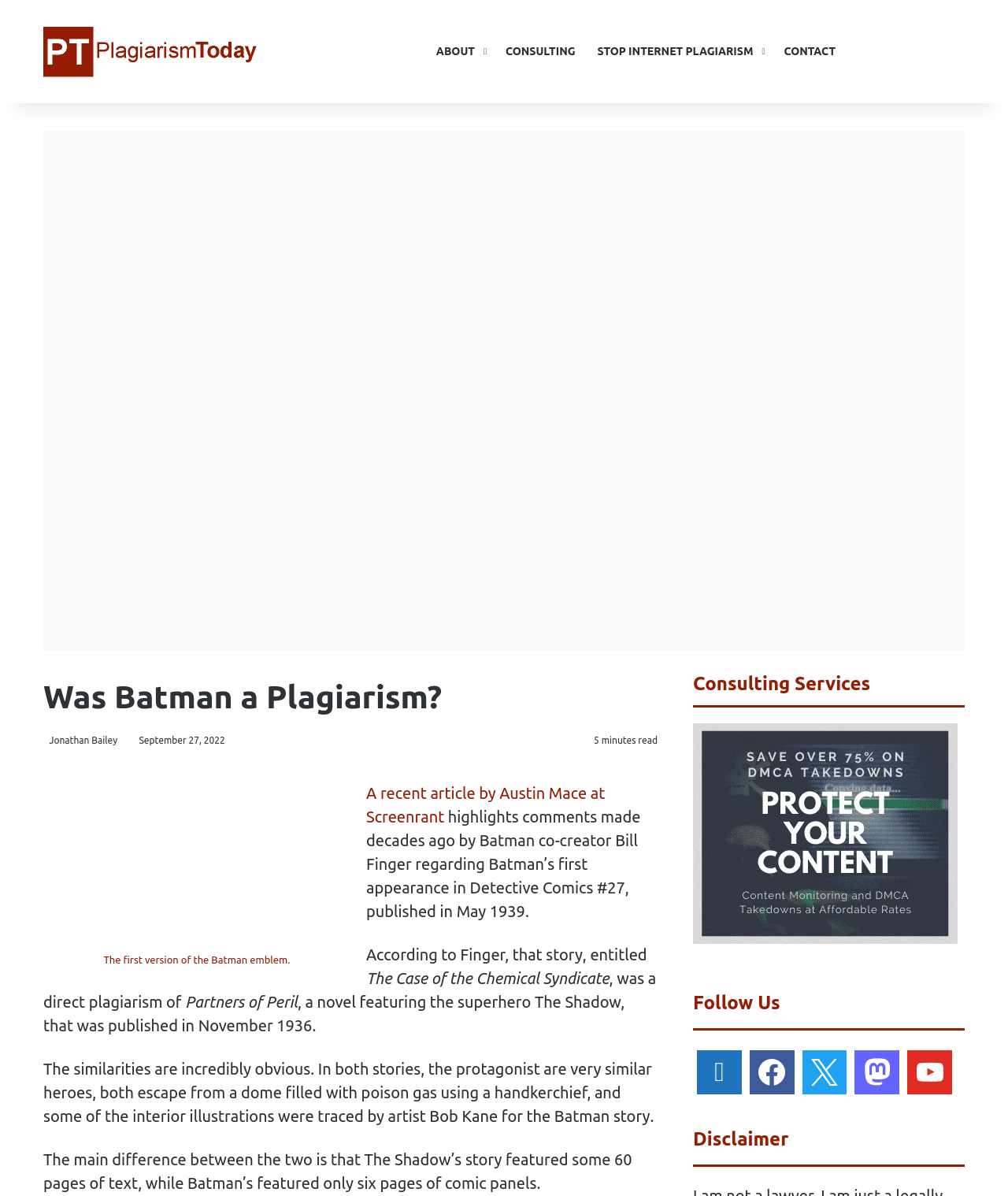Locate and extract the headline of this webpage.

Was Batman a Plagiarism?